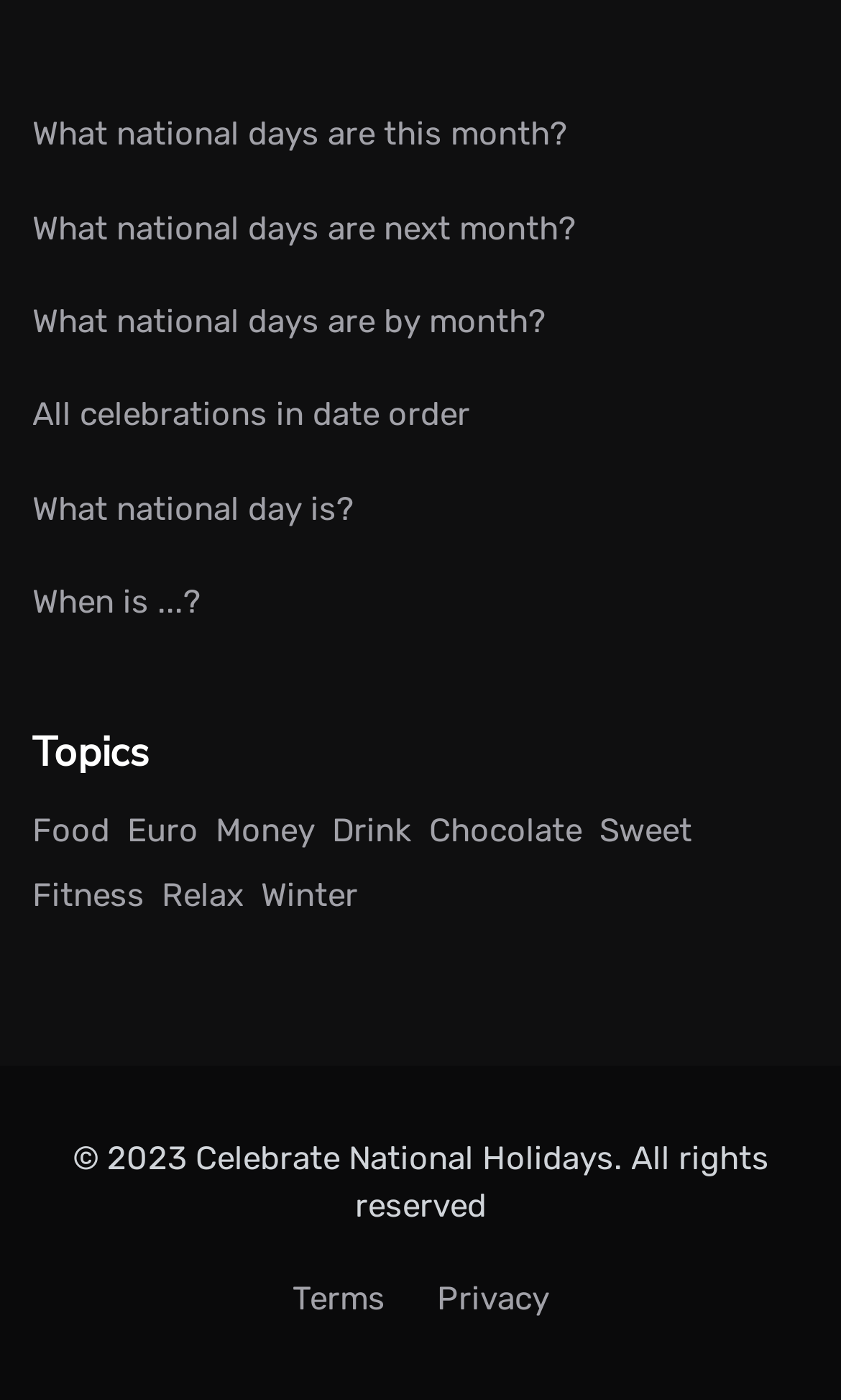Respond concisely with one word or phrase to the following query:
How many categories are listed under 'Topics' that are related to food?

4